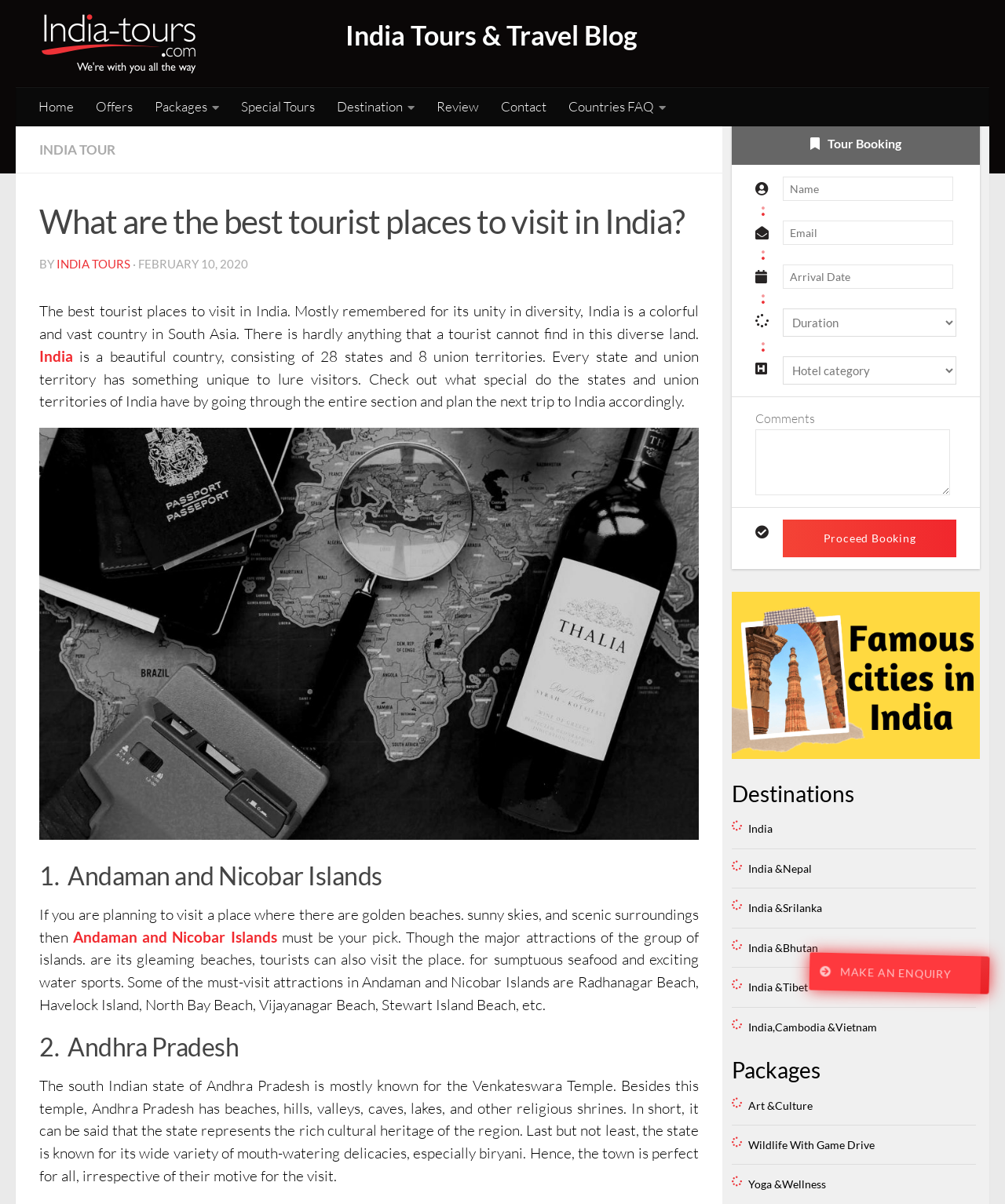What is the main heading displayed on the webpage? Please provide the text.

What are the best tourist places to visit in India?